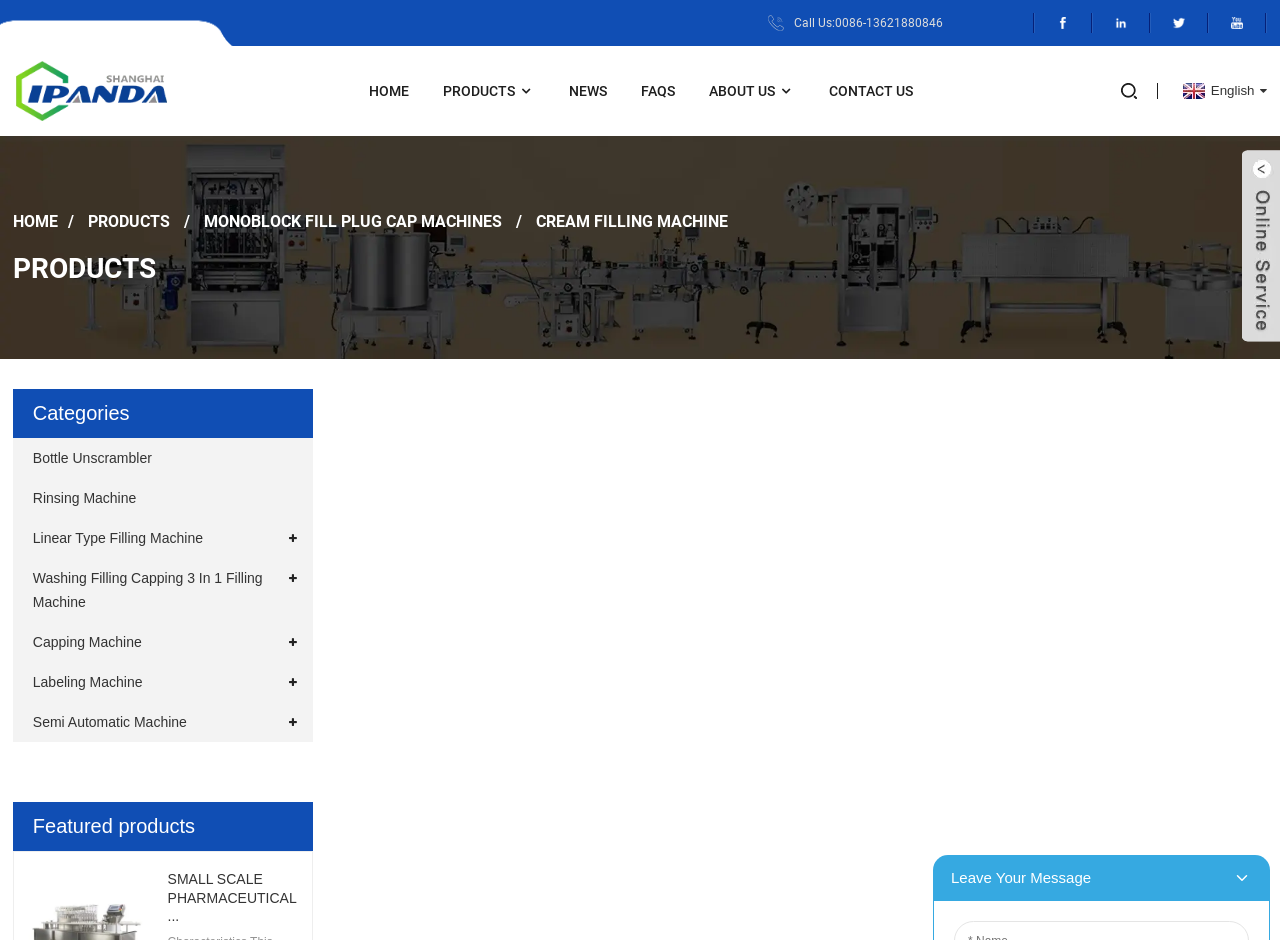Describe the entire webpage, focusing on both content and design.

This webpage is about Ipanda, a manufacturer and factory of automatic plastic cream bottles rotary filling and capping machines. At the top right corner, there are four social media links: Facebook, Linkedin, Twitter, and YouTube, each accompanied by an image. Below these links, there is a "Call Us" link with a phone number.

On the top left, there is a logo of Ipanda, which is also a link. Next to the logo, there is a navigation menu with links to "HOME", "PRODUCTS", "NEWS", "FAQS", "ABOUT US", and "CONTACT US". 

Below the navigation menu, there is a large banner image that spans the entire width of the page. 

The main content of the page is divided into two sections. On the left, there is a list of links to different product categories, including "MONOBLOCK FILL PLUG CAP MACHINES", "CREAM FILLING MACHINE", and others. On the right, there is a section titled "PRODUCTS" with a heading, followed by a list of links to specific products, including "Bottle Unscrambler", "Rinsing Machine", and others. 

Further down the page, there is a section titled "Featured products" with a heading, followed by a link to a product titled "SMALL SCALE PHARMACEUTICAL...".